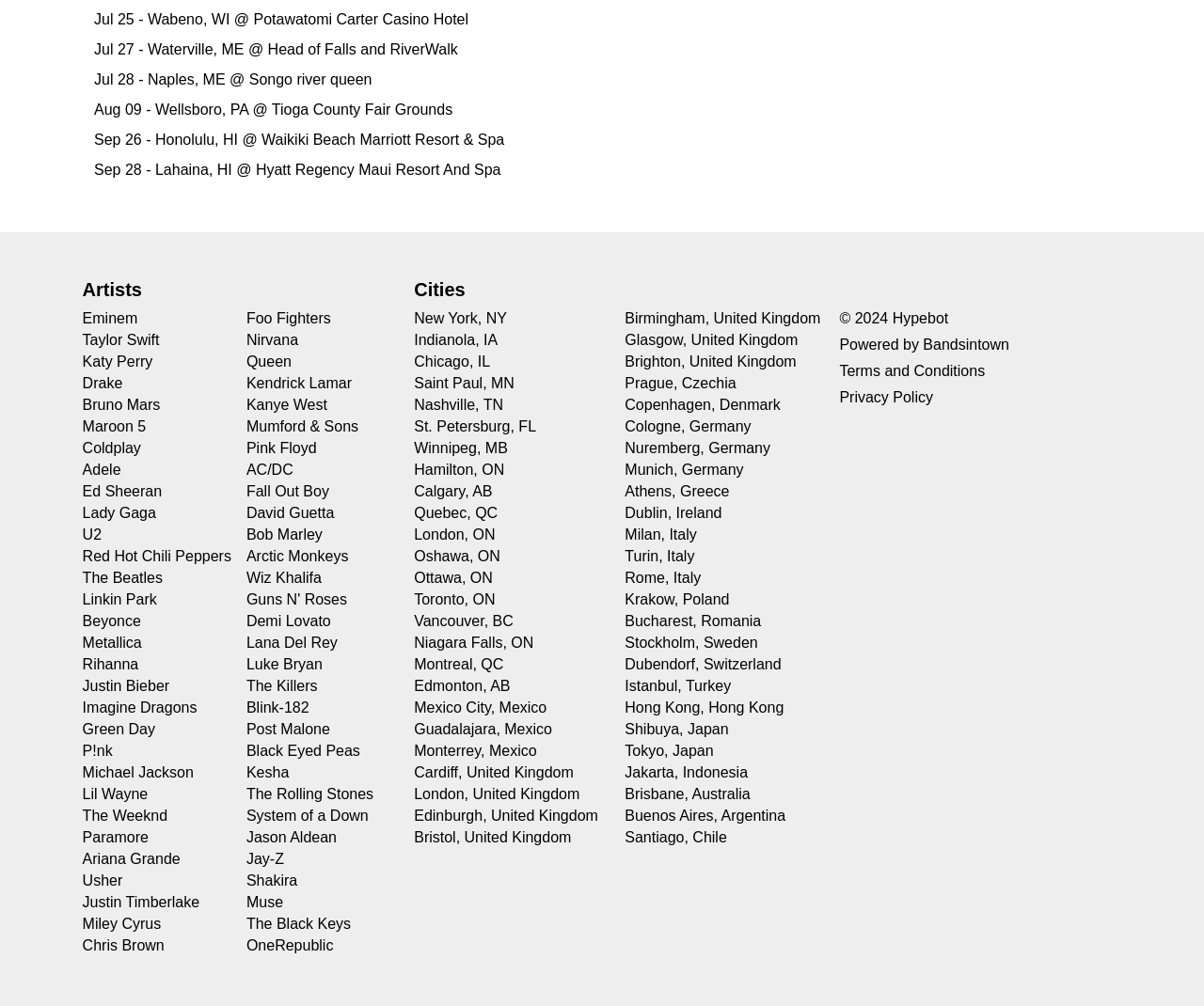From the element description: "Saint Paul, MN", extract the bounding box coordinates of the UI element. The coordinates should be expressed as four float numbers between 0 and 1, in the order [left, top, right, bottom].

[0.344, 0.373, 0.427, 0.39]